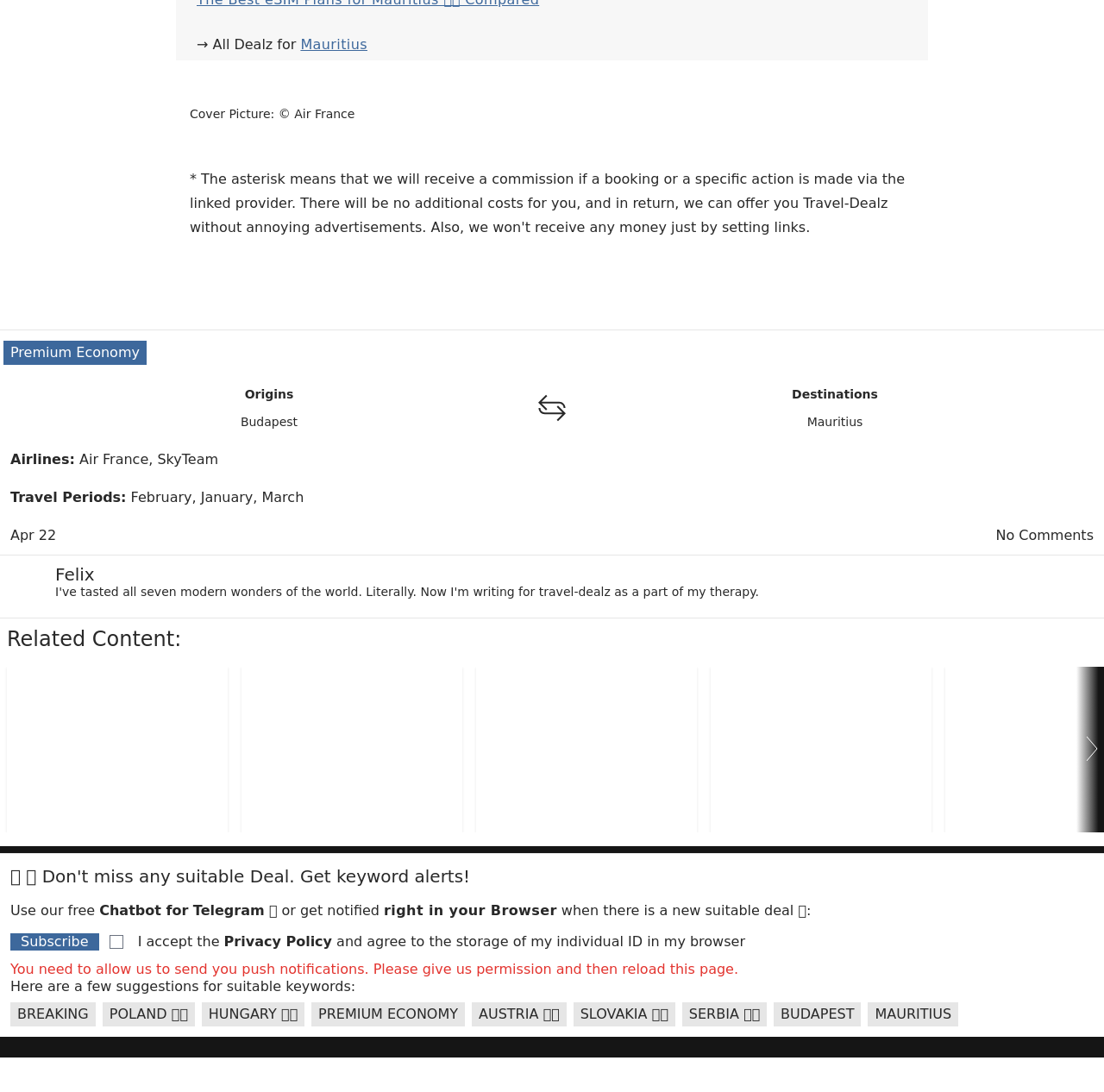What is the destination mentioned in the 'Destinations' section?
From the image, respond with a single word or phrase.

Mauritius